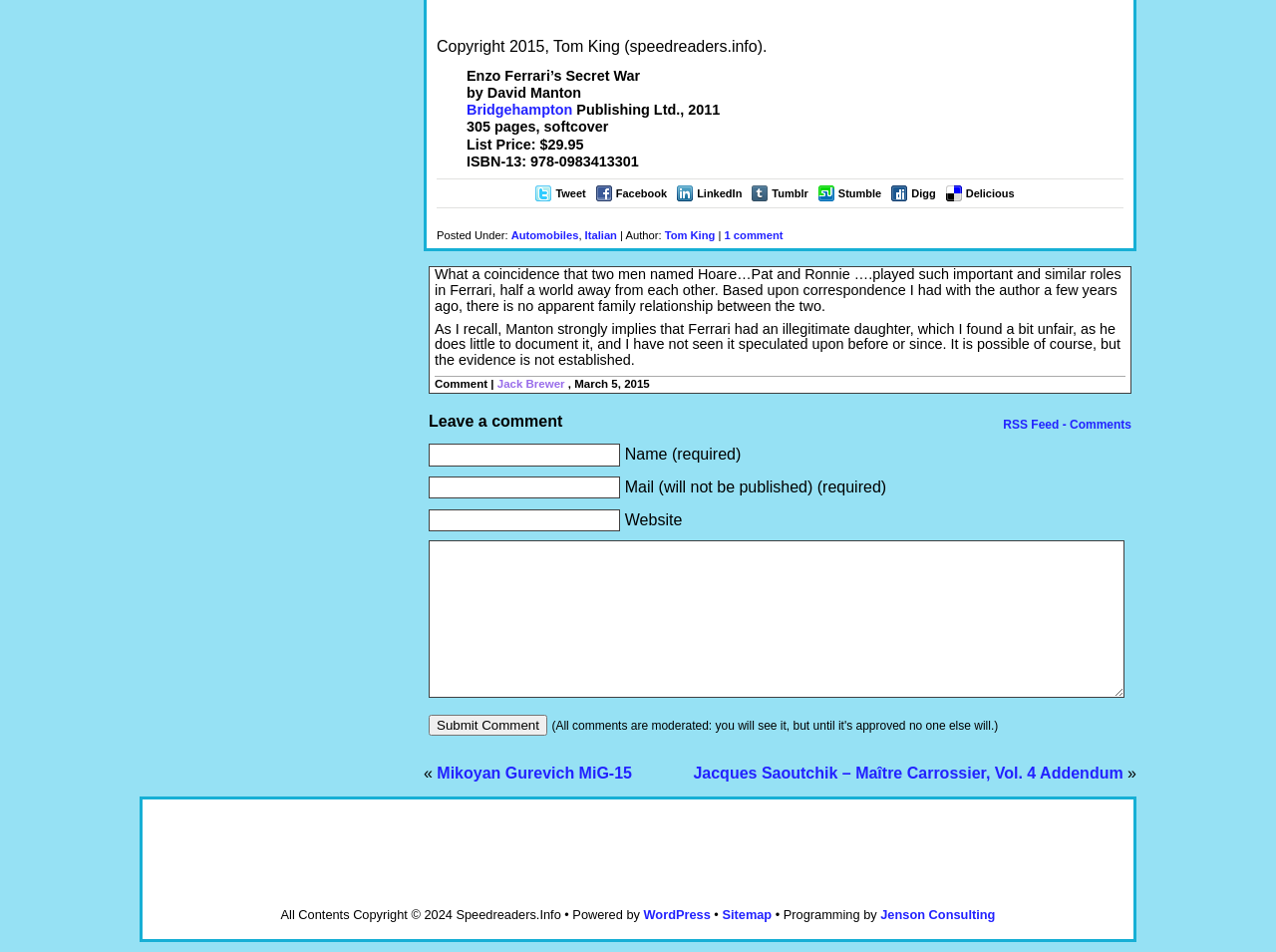Please find the bounding box coordinates in the format (top-left x, top-left y, bottom-right x, bottom-right y) for the given element description. Ensure the coordinates are floating point numbers between 0 and 1. Description: parent_node: Website name="url"

[0.336, 0.535, 0.486, 0.558]